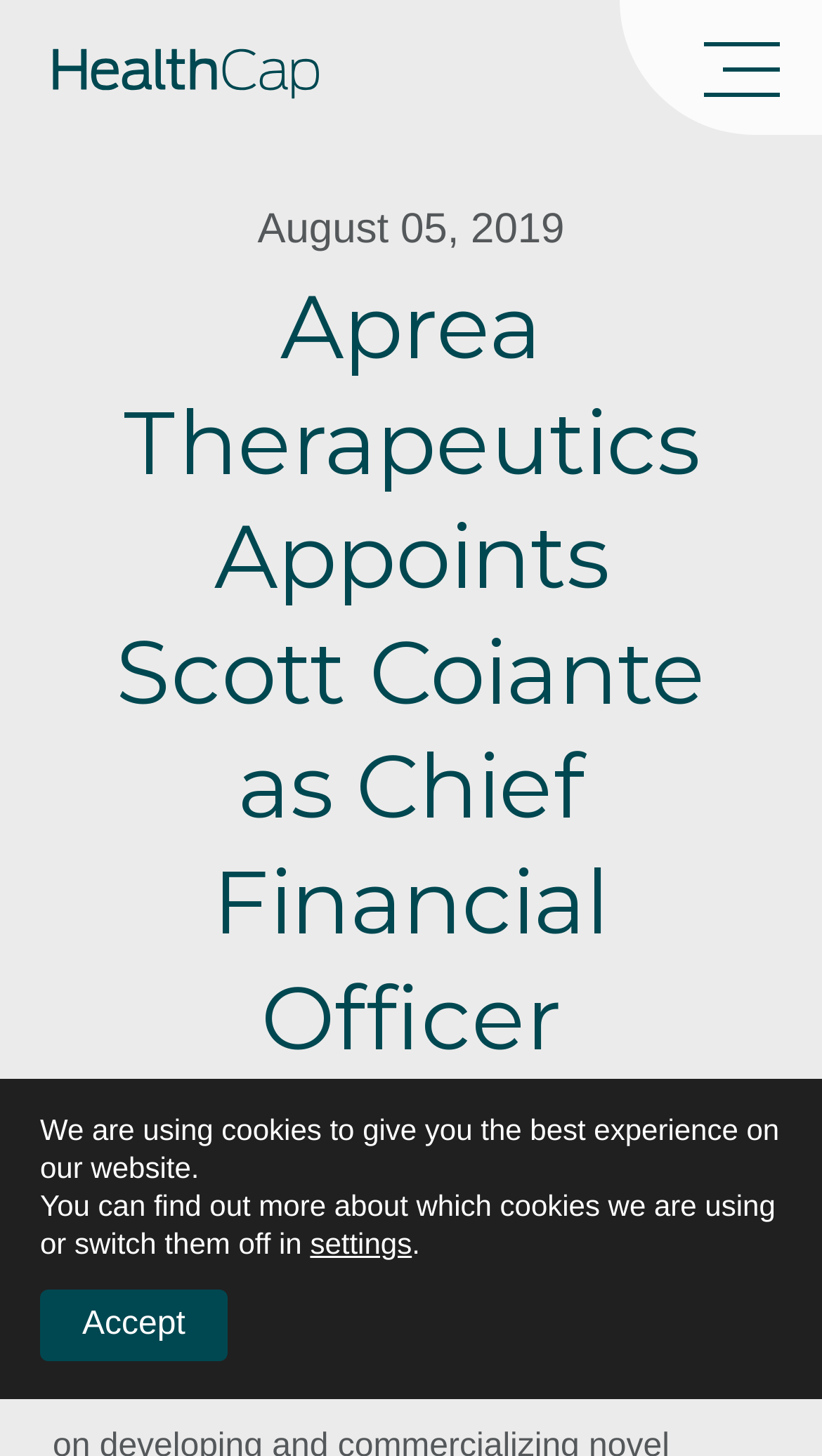Given the webpage screenshot and the description, determine the bounding box coordinates (top-left x, top-left y, bottom-right x, bottom-right y) that define the location of the UI element matching this description: parent_node: About

[0.754, 0.0, 1.0, 0.093]